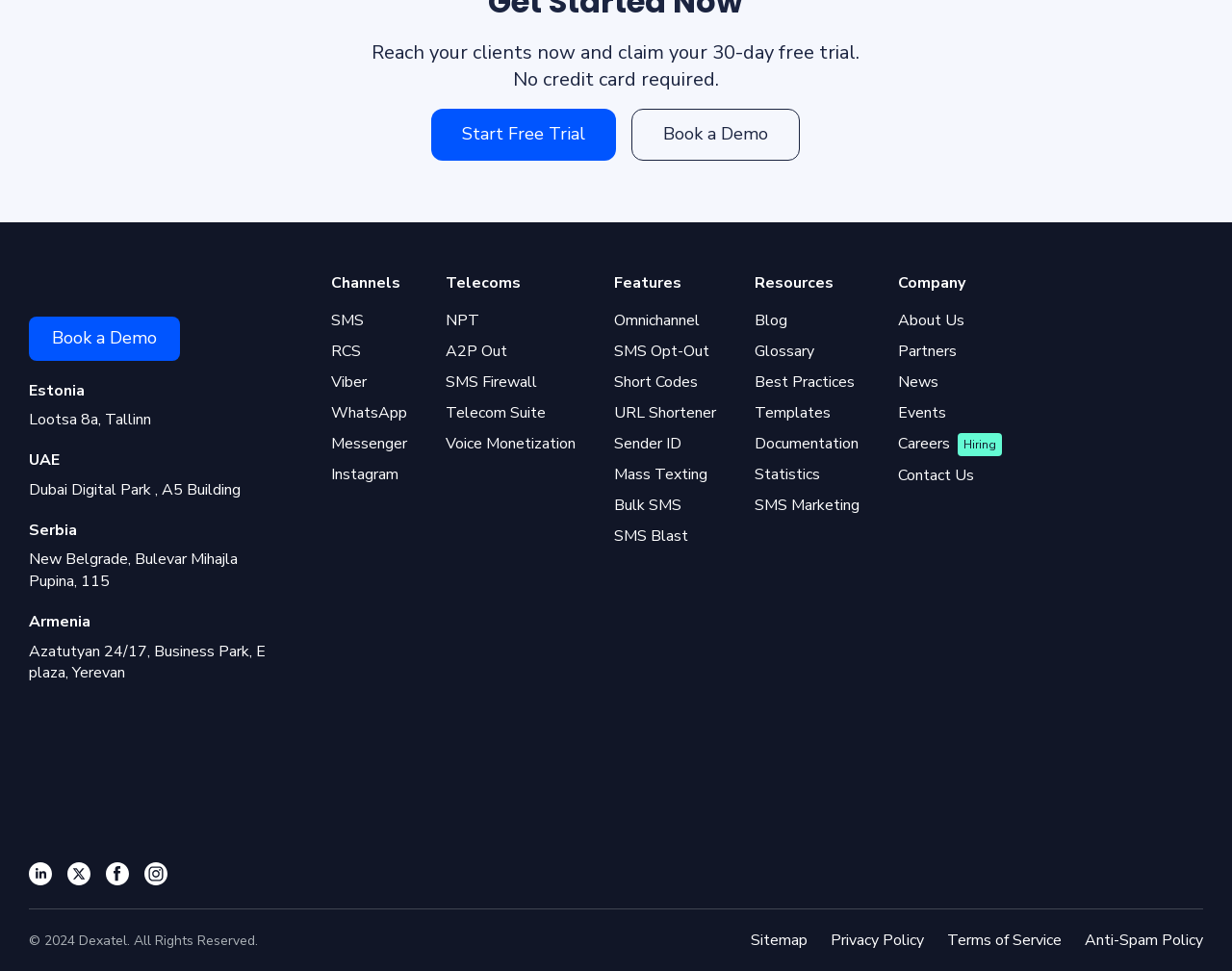What is the purpose of the 'Resources' section on the webpage?
Please respond to the question thoroughly and include all relevant details.

The 'Resources' section on the webpage provides additional information and tools, including a blog, glossary, best practices, templates, documentation, statistics, and SMS marketing resources. This section is likely intended to support users in their understanding and utilization of the company's services.